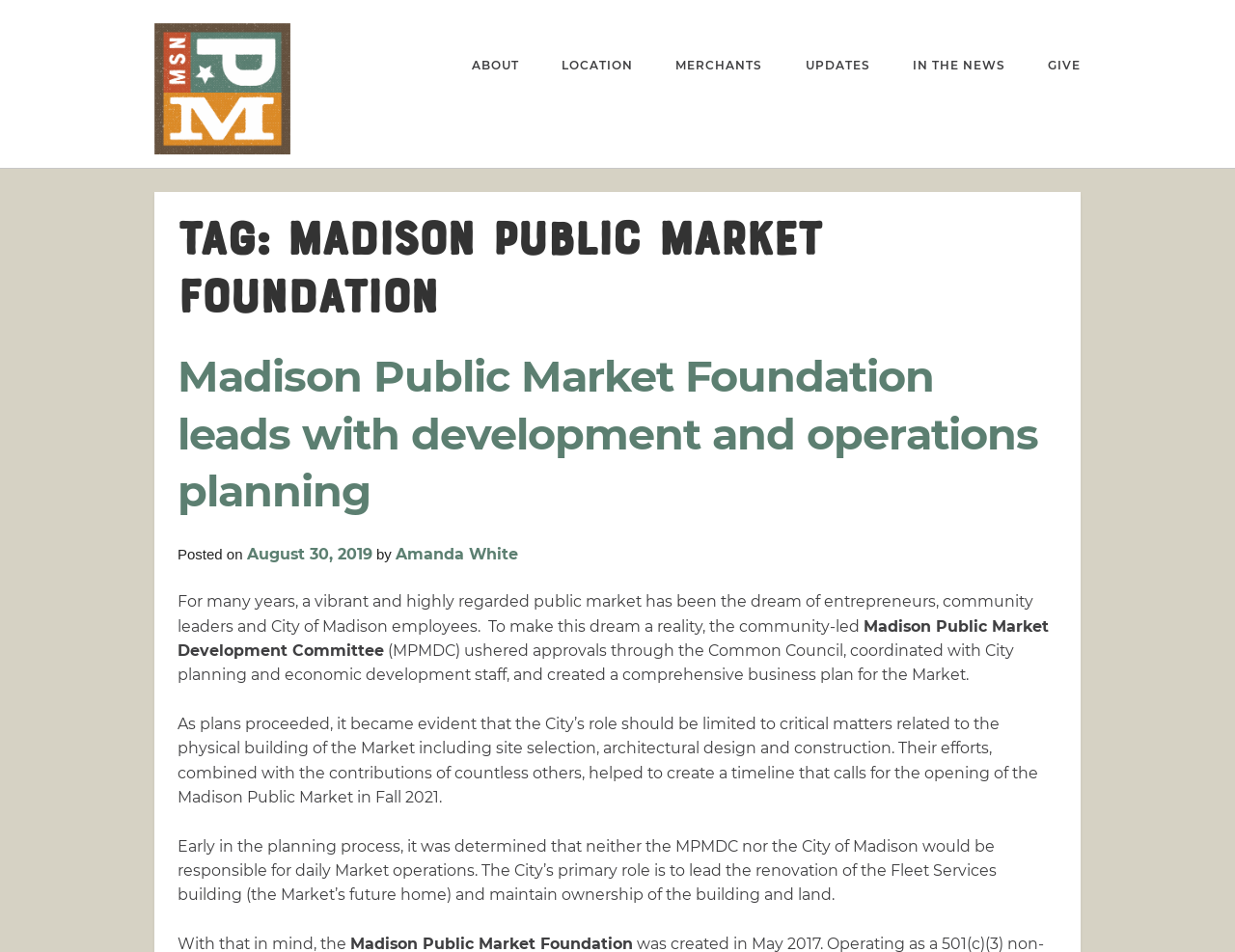Who is the author of the post?
Look at the image and provide a detailed response to the question.

I found the answer by looking at the section below the header, where it says 'by Amanda White'. This suggests that Amanda White is the author of the post or article on this webpage.